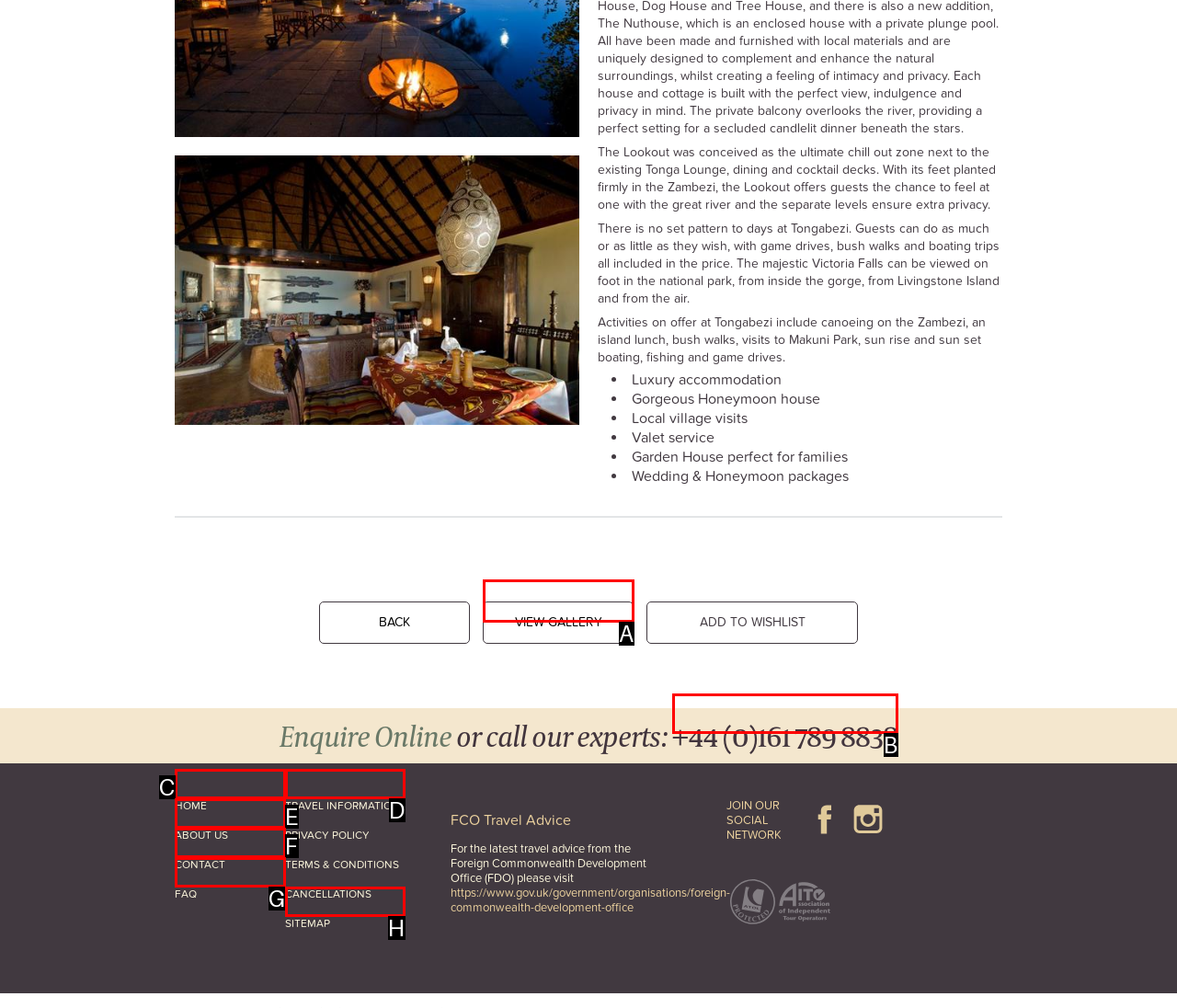Choose the option that matches the following description: +44 (0)161 789 8838
Answer with the letter of the correct option.

B